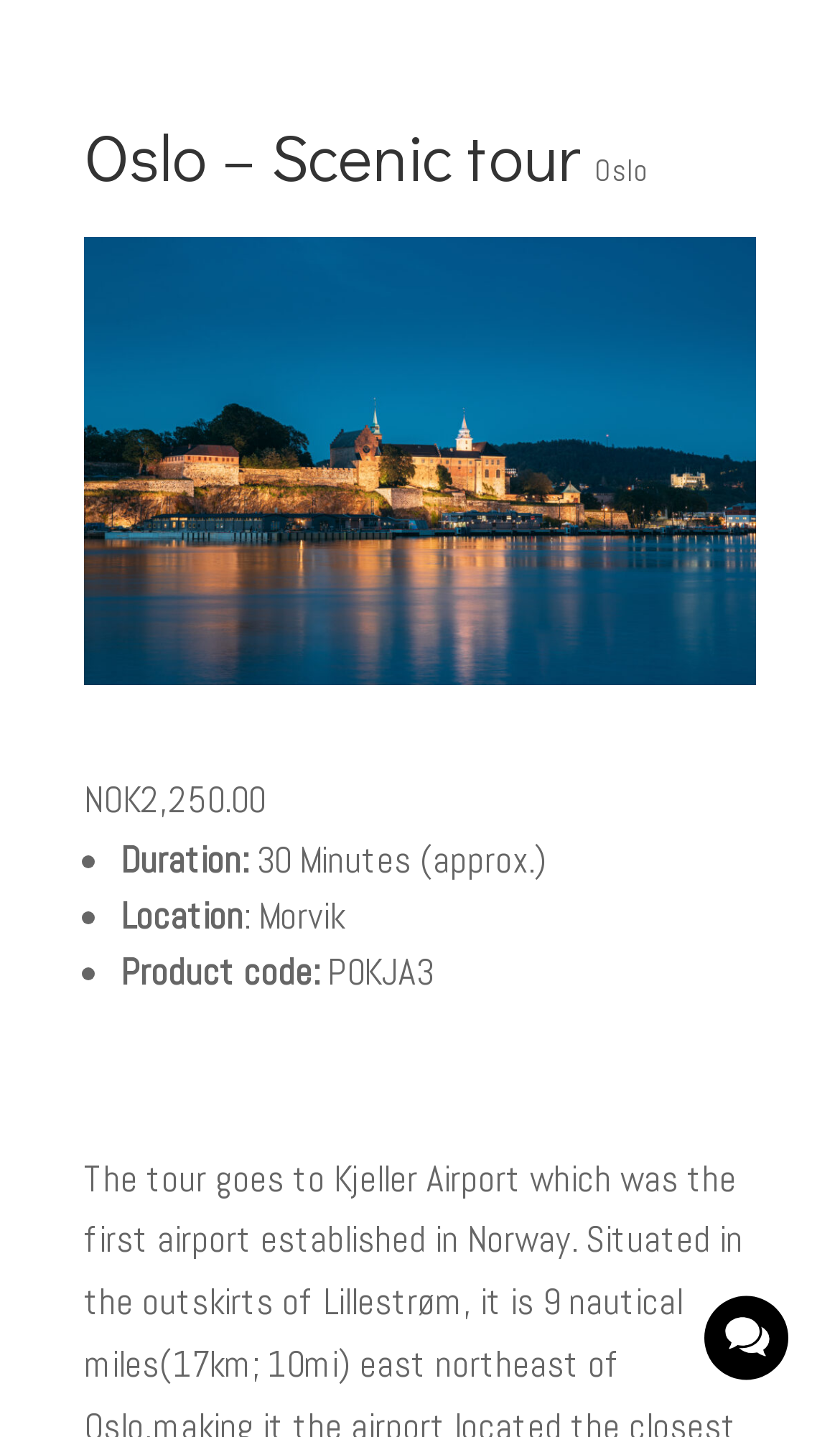What is the main heading displayed on the webpage? Please provide the text.

Oslo – Scenic tour